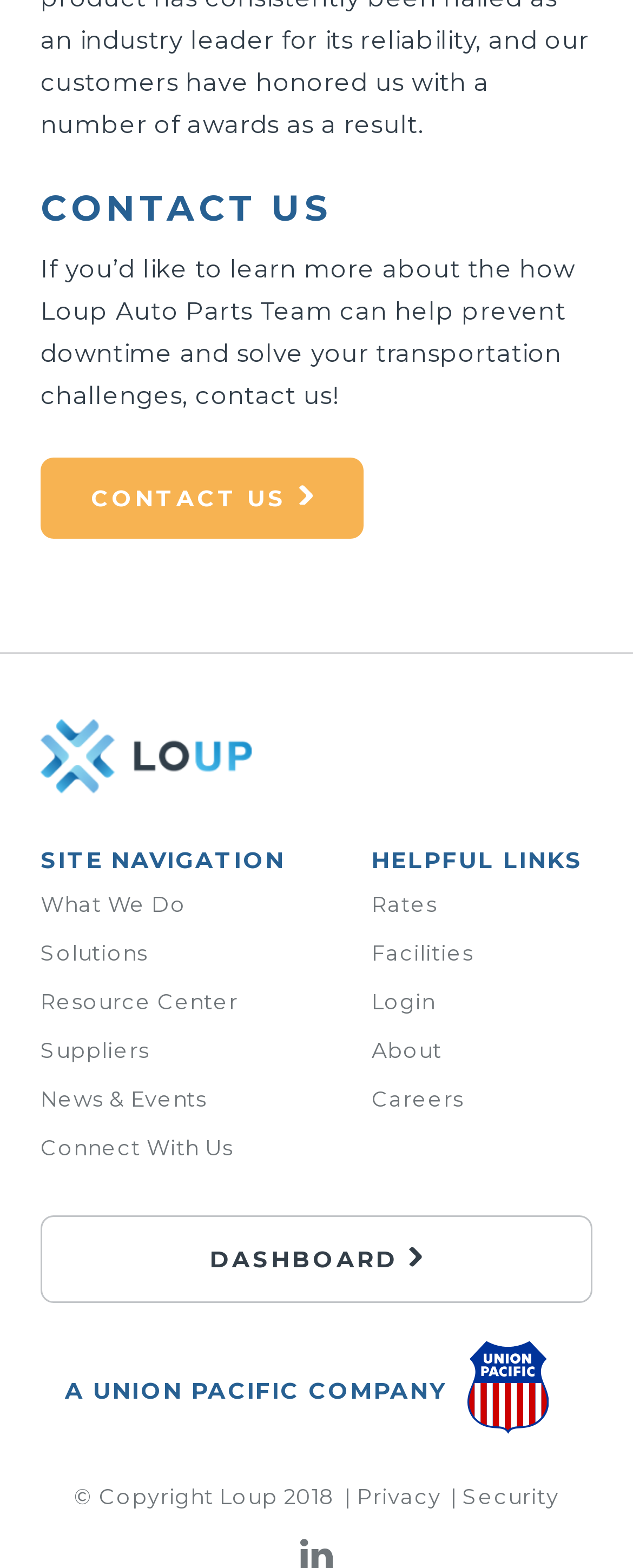Predict the bounding box for the UI component with the following description: "What We Do".

[0.064, 0.568, 0.294, 0.585]